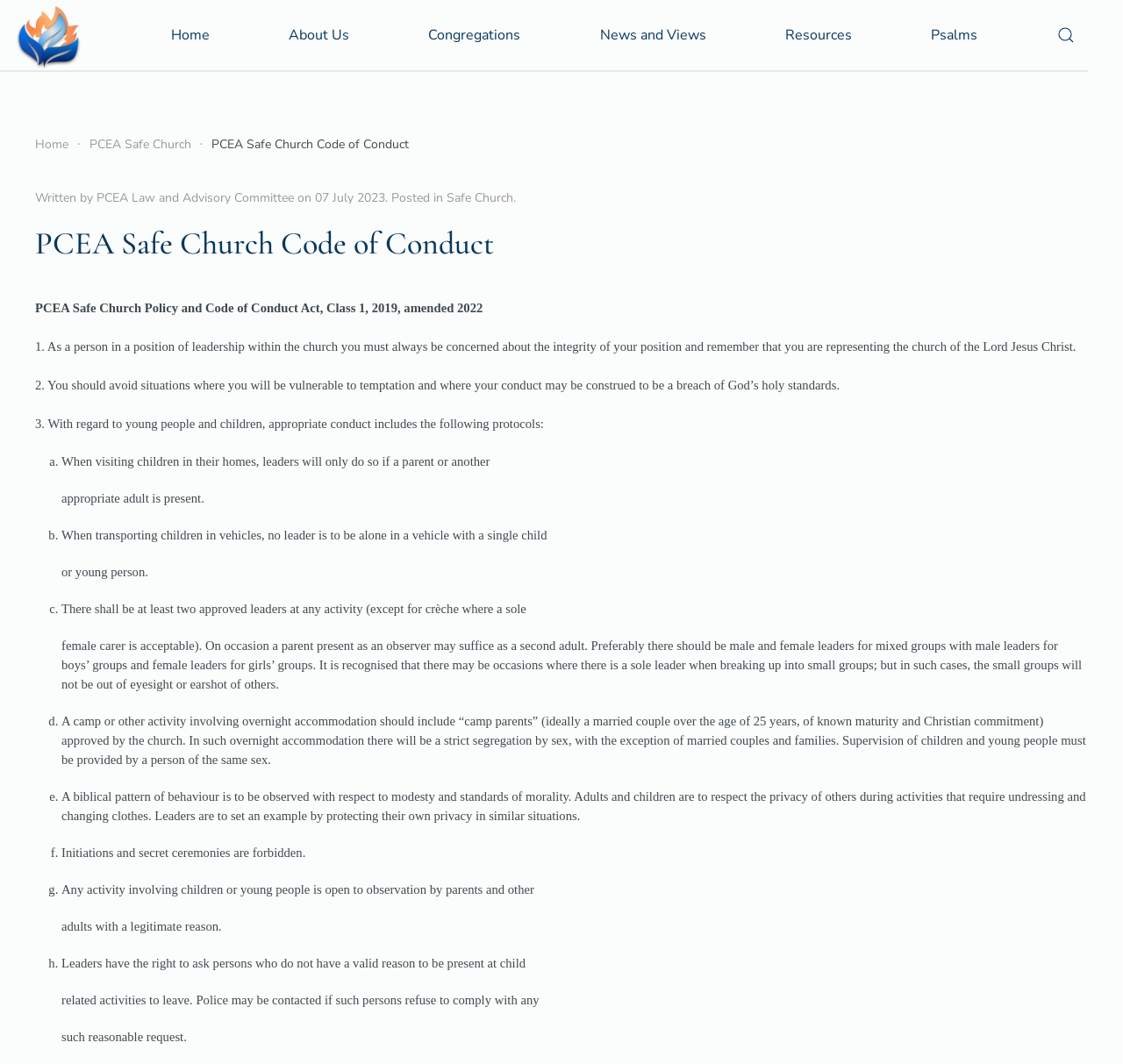Why should leaders avoid situations where they will be vulnerable to temptation?
Deliver a detailed and extensive answer to the question.

Leaders should avoid situations where they will be vulnerable to temptation because it may lead to a breach of God's holy standards, as stated in the code of conduct, and to maintain their integrity and reputation as representatives of the church.